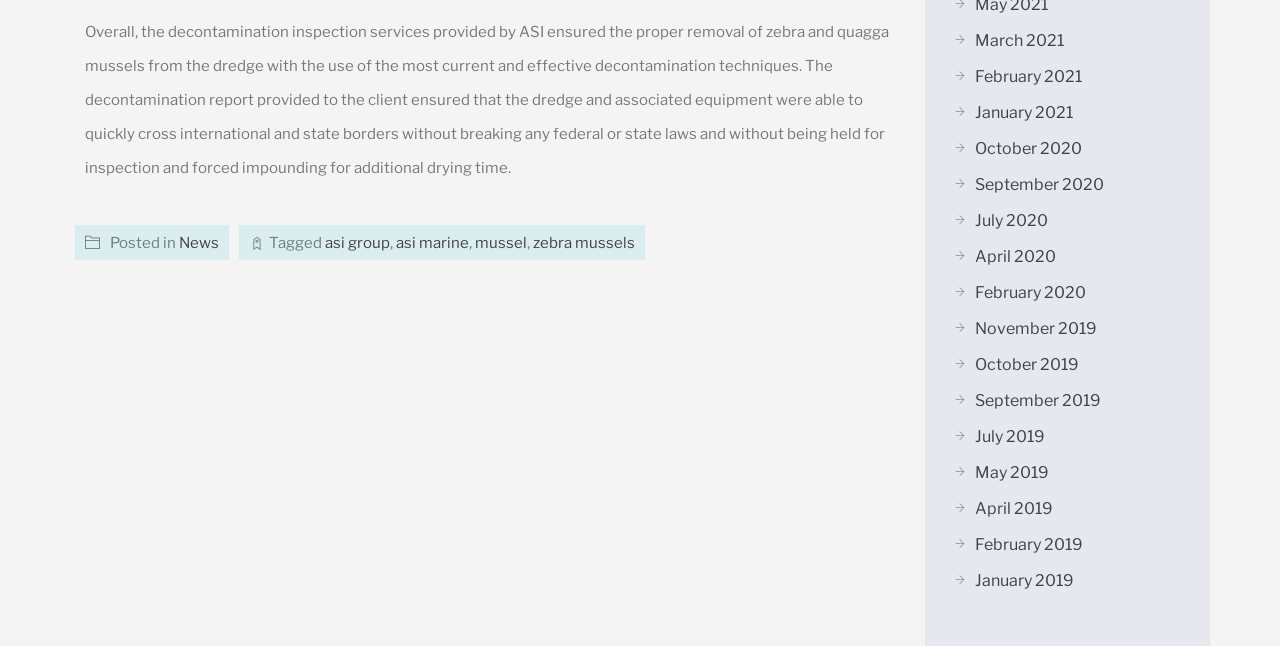Identify the bounding box coordinates necessary to click and complete the given instruction: "View news".

[0.14, 0.362, 0.171, 0.39]